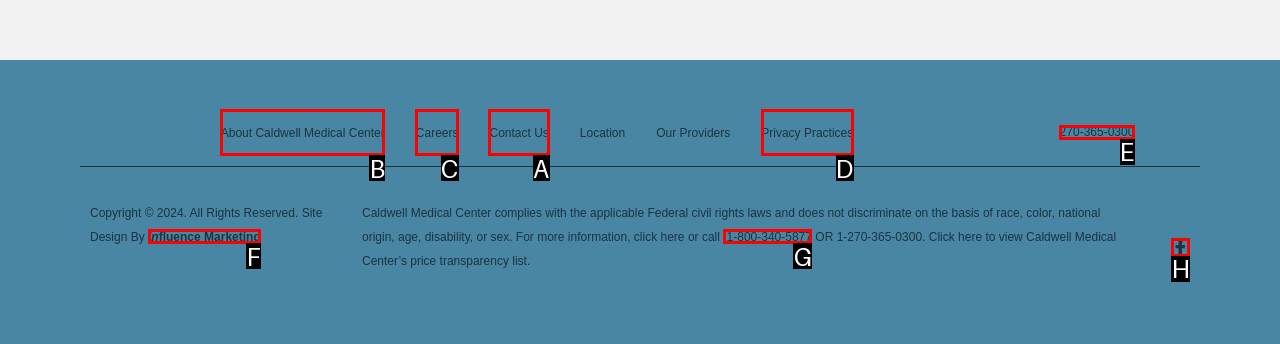Identify the letter of the UI element I need to click to carry out the following instruction: Go to the About Us page

None